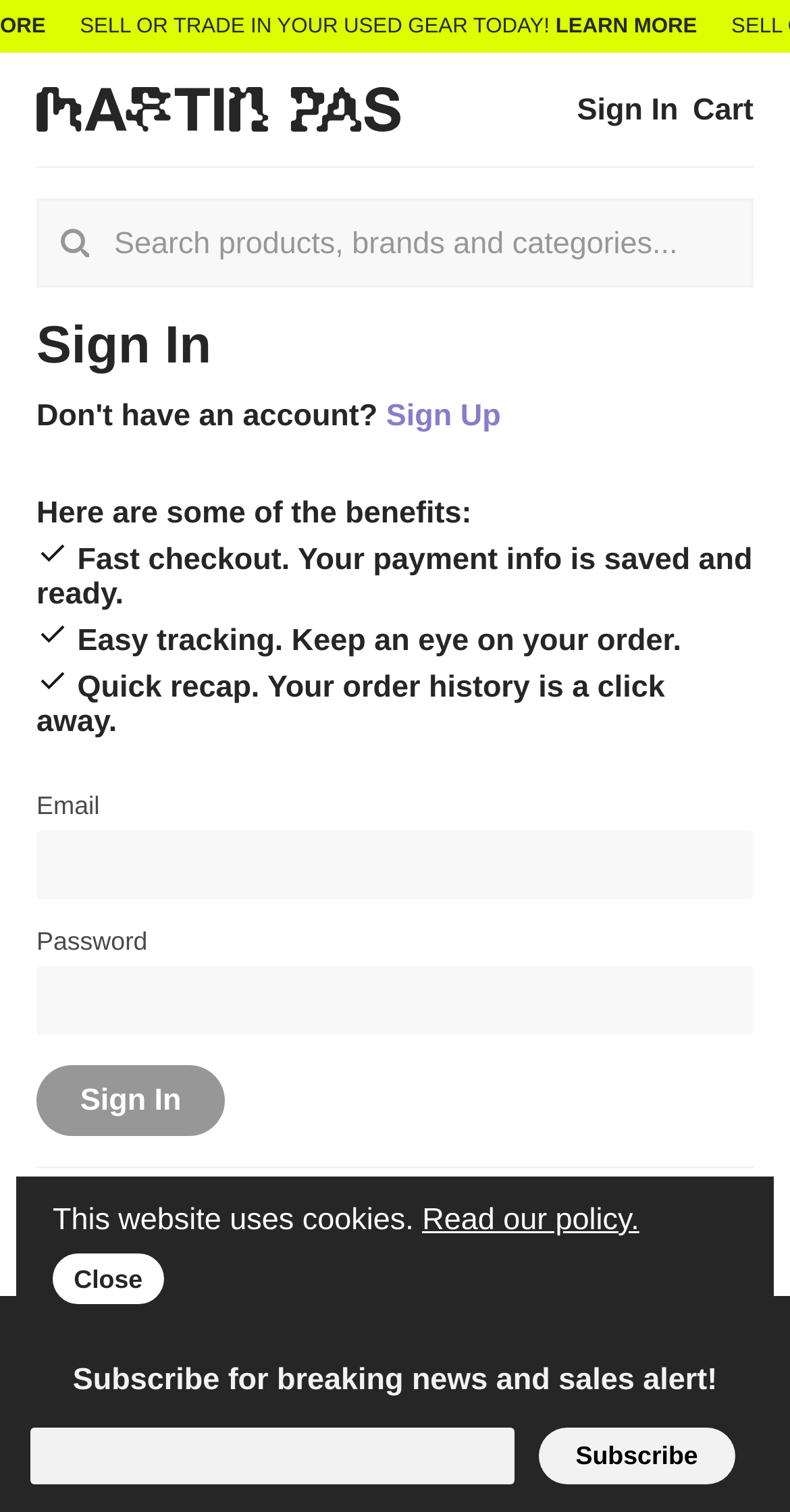Answer the question in a single word or phrase:
What is the purpose of the 'Sign In' button?

to log in to an account